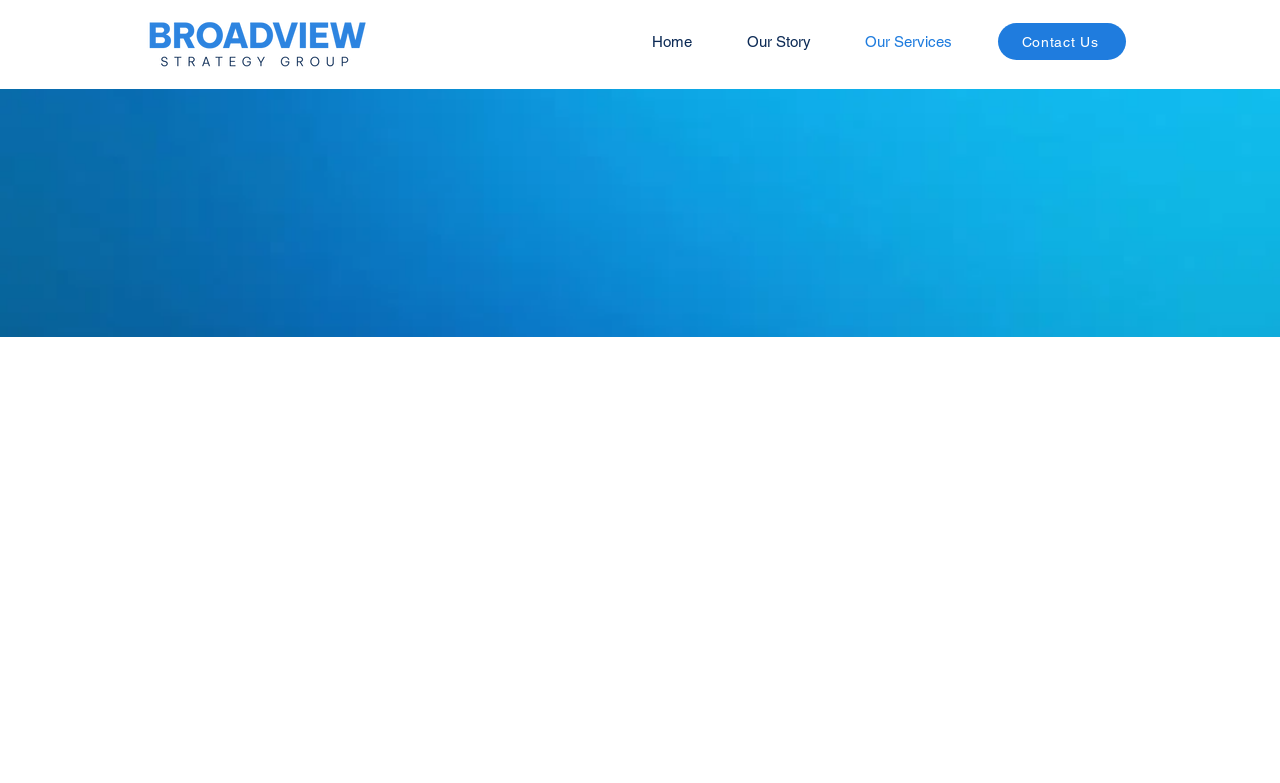Give a detailed account of the webpage, highlighting key information.

The webpage is about Broadview Strategy Group, a public affairs company. At the top left corner, there is a logo image. Below the logo, there is a navigation menu with links to "Home", "Our Story", "Our Services", and "Contact Us". 

The main content of the webpage is divided into two sections. The first section has a heading "Public Affairs Services" and a paragraph of text that describes the company's services in public affairs strategy and campaign management. 

The second section has a heading "Navigating the Public Affairs Landscape" and a longer paragraph of text that explains the company's approach to developing a comprehensive plan for achieving desired outcomes in public affairs efforts. This section is located below the first section.